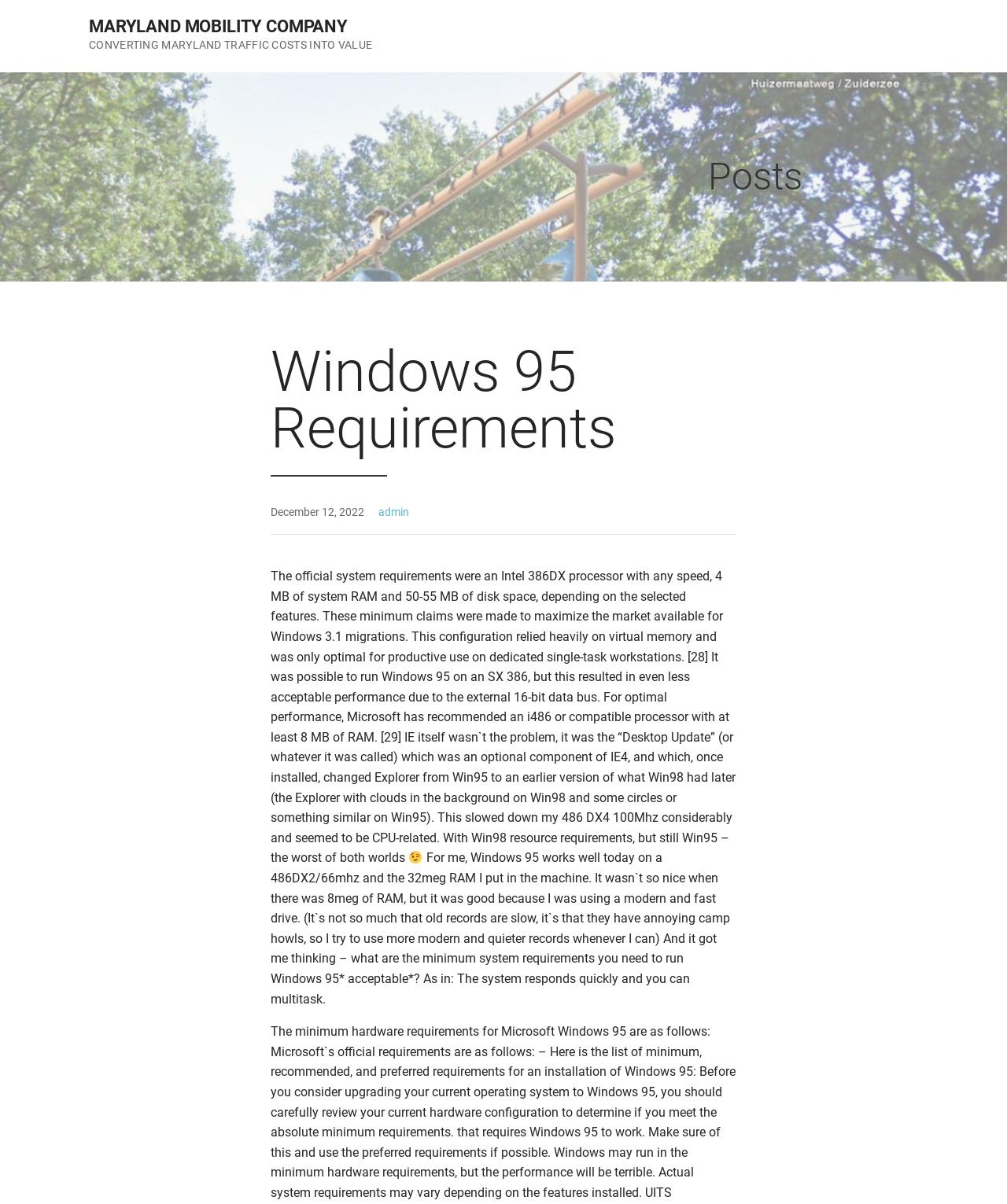Please give a concise answer to this question using a single word or phrase: 
What is the recommended processor for optimal performance?

i486 or compatible